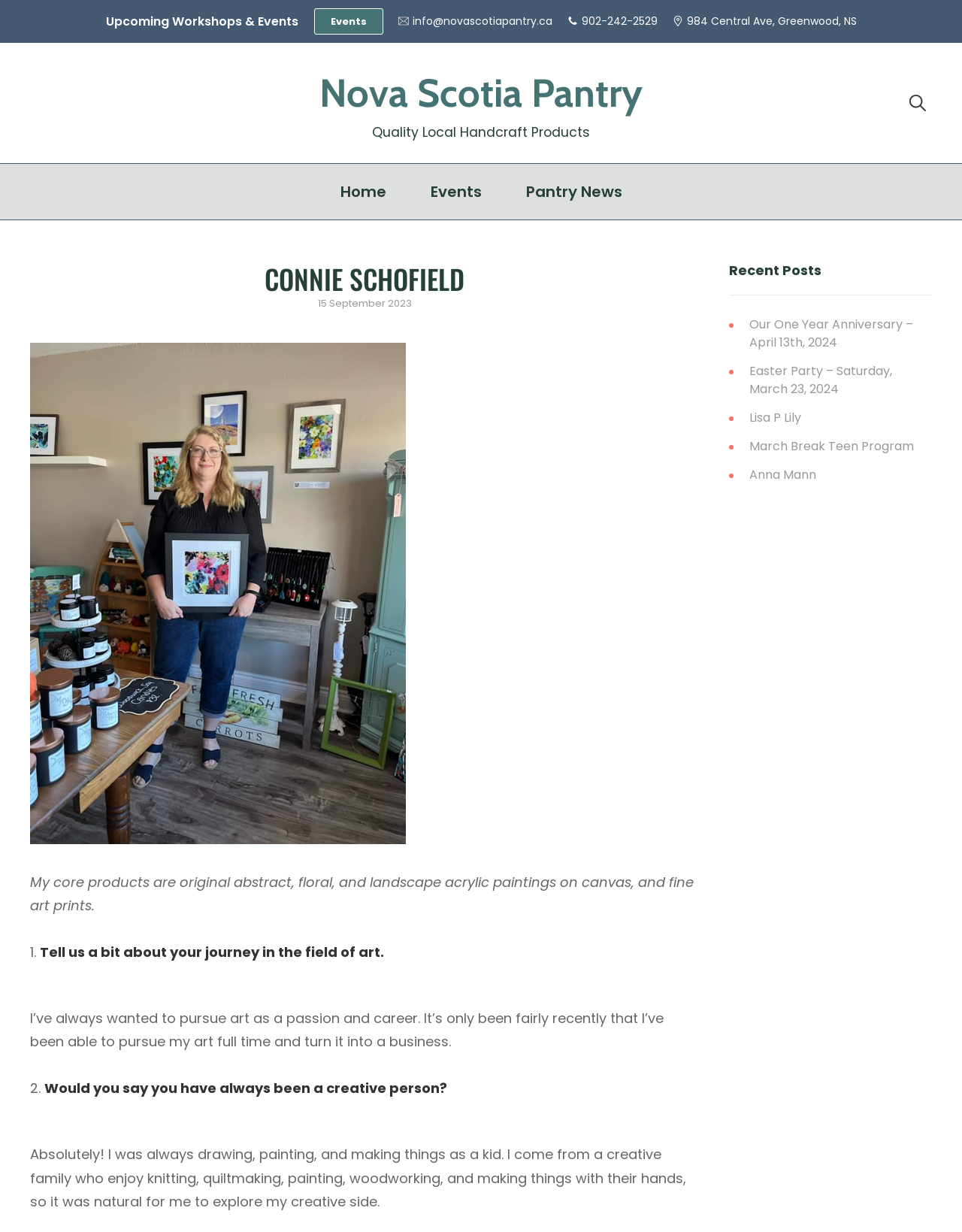What is the address of Nova Scotia Pantry?
Please respond to the question with a detailed and well-explained answer.

I found the address by looking at the static text element with the bounding box coordinates [0.714, 0.011, 0.89, 0.023], which contains the address information.